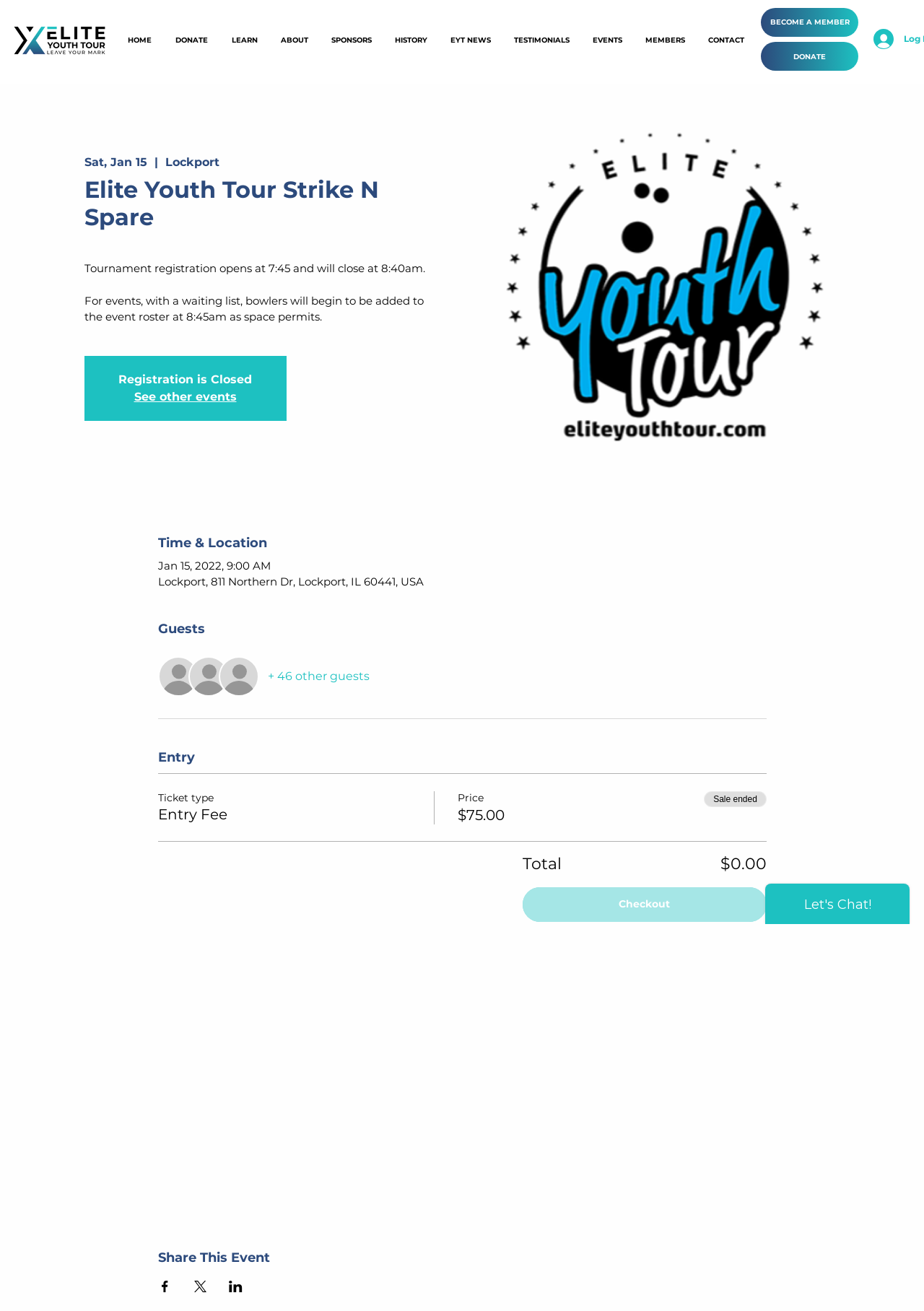What is the event location?
By examining the image, provide a one-word or phrase answer.

Lockport, IL 60441, USA